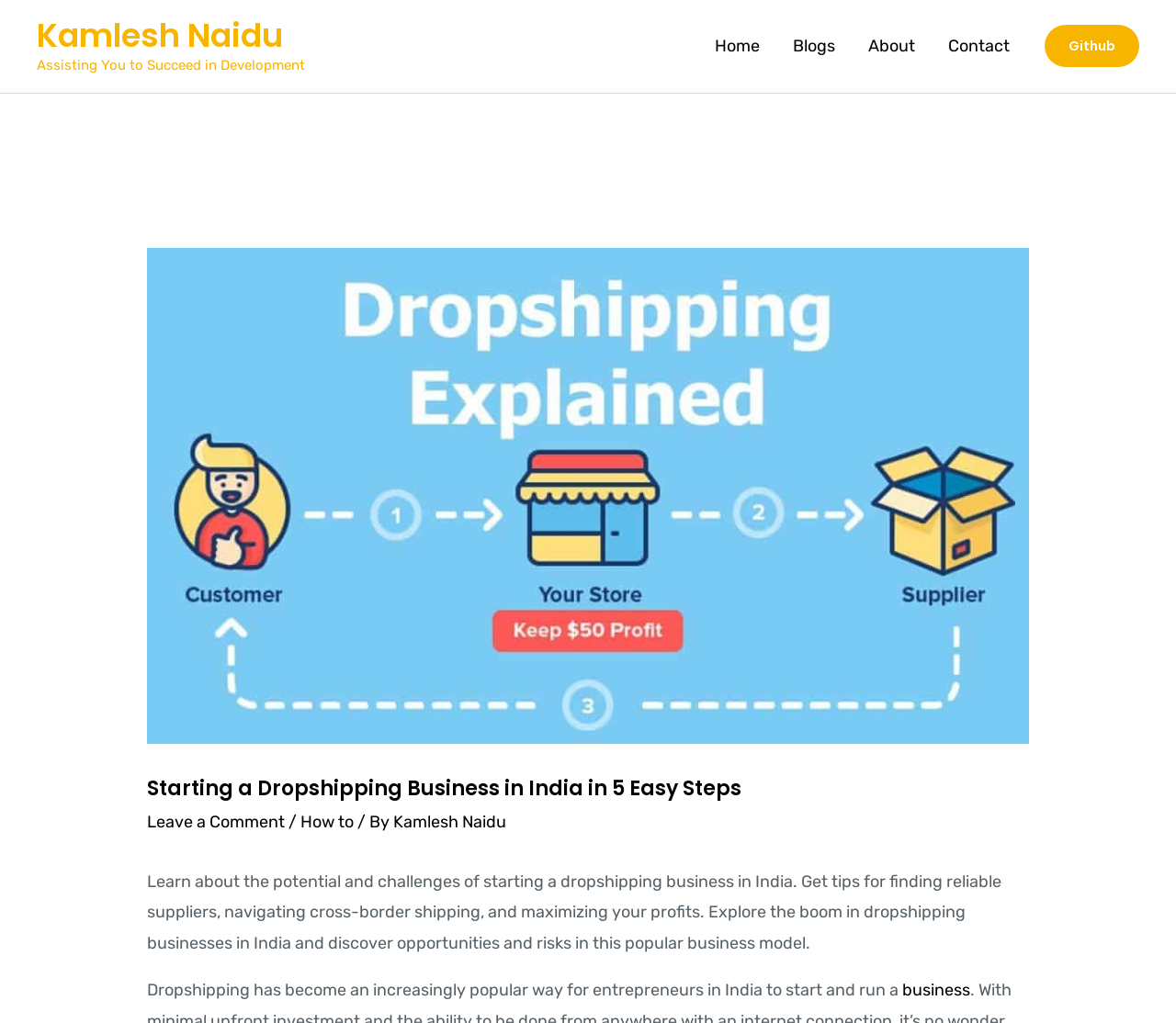Find the bounding box coordinates for the area that must be clicked to perform this action: "Leave a comment on the article".

[0.125, 0.793, 0.242, 0.813]